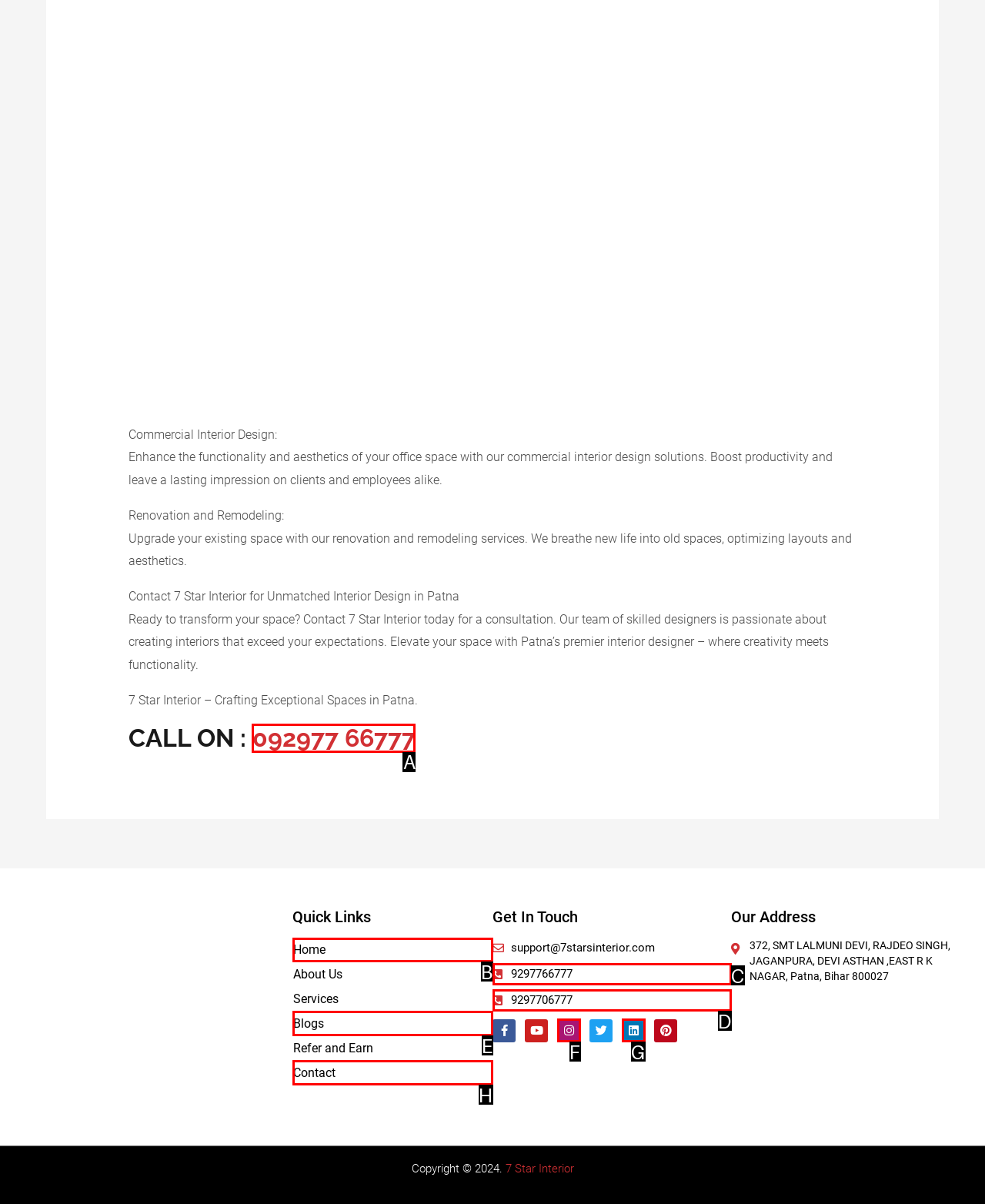Tell me which letter corresponds to the UI element that should be clicked to fulfill this instruction: Visit the home page
Answer using the letter of the chosen option directly.

B